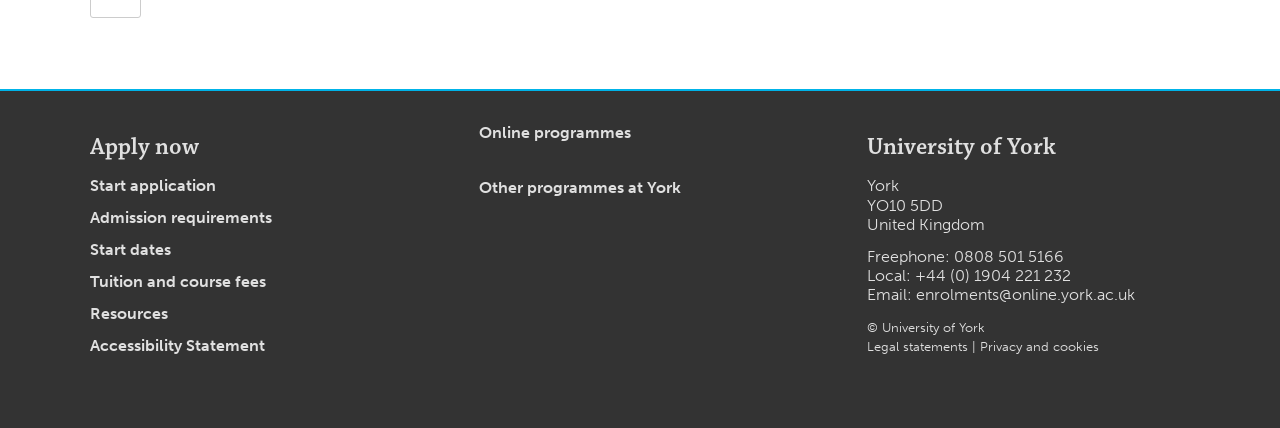What is the country where the university is located?
Please provide a comprehensive answer to the question based on the webpage screenshot.

The country where the university is located can be found in the contact information section, where it is listed as 'United Kingdom'.